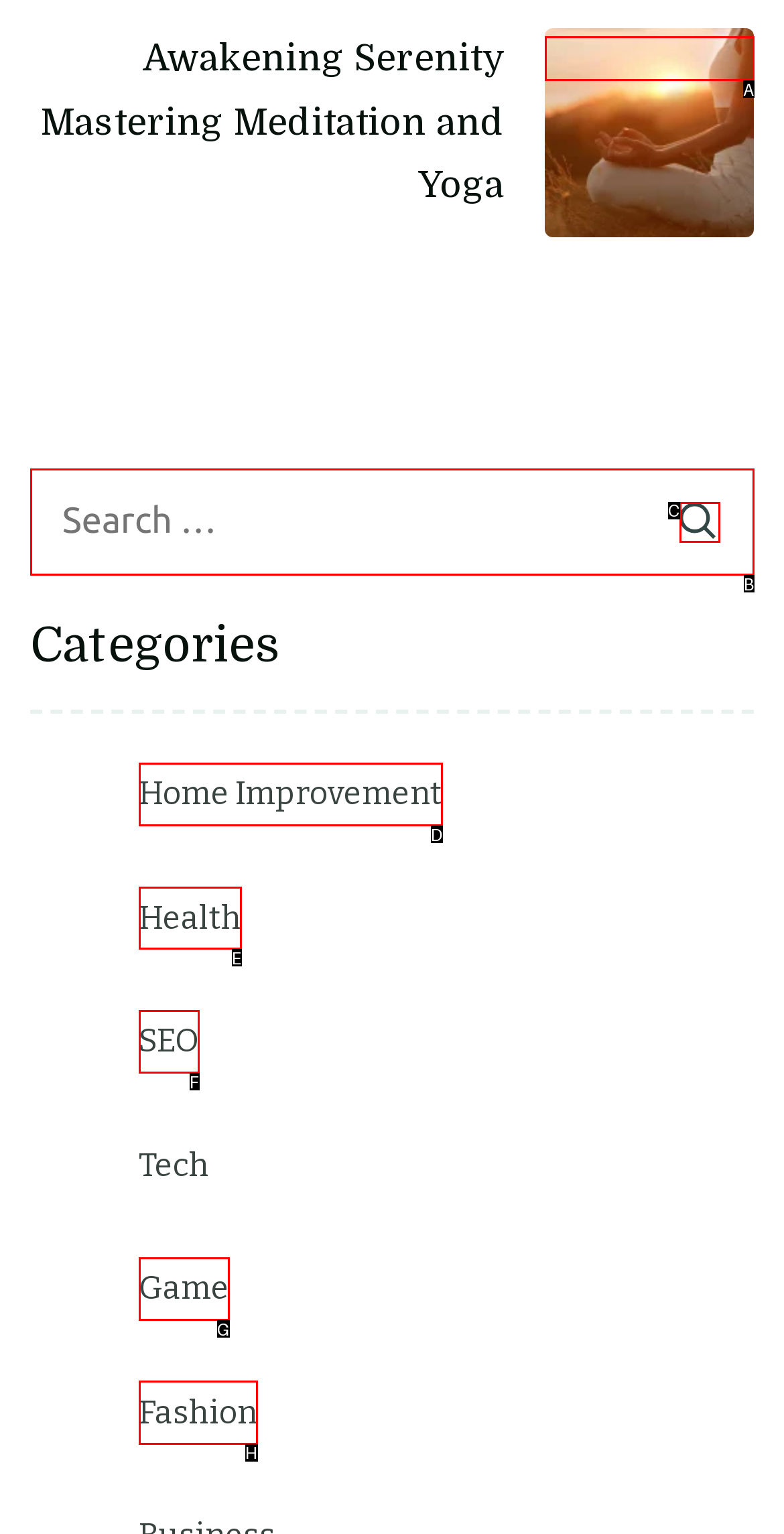Identify the correct UI element to click on to achieve the following task: Browse the Health category Respond with the corresponding letter from the given choices.

E